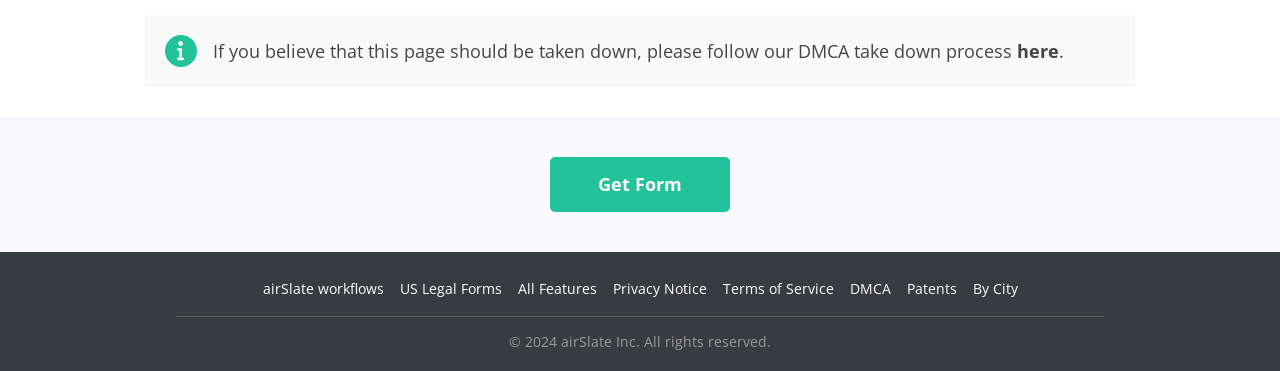Given the element description "Patents", identify the bounding box of the corresponding UI element.

[0.708, 0.752, 0.747, 0.804]